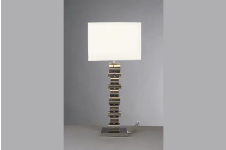What shape is the shade of the lamp?
Using the information presented in the image, please offer a detailed response to the question.

The caption describes the shade of the lamp as 'crisp, rectangular white shade', indicating that the shape of the shade is rectangular.